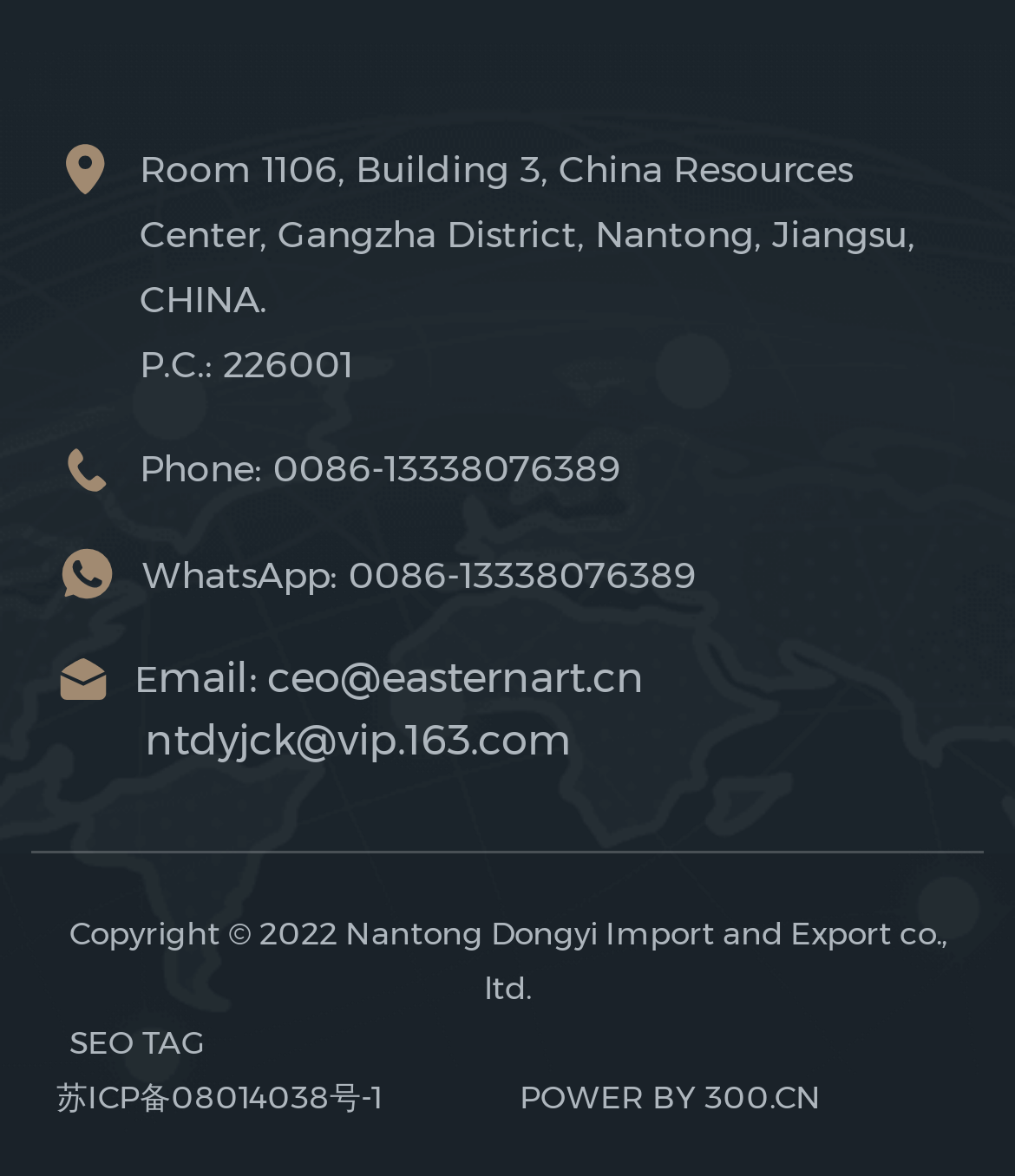What is the company's address?
Using the information from the image, answer the question thoroughly.

The company's address is mentioned in the static text element at the top of the webpage, which is 'Room 1106, Building 3, China Resources Center, Gangzha District, Nantong, Jiangsu, CHINA.'